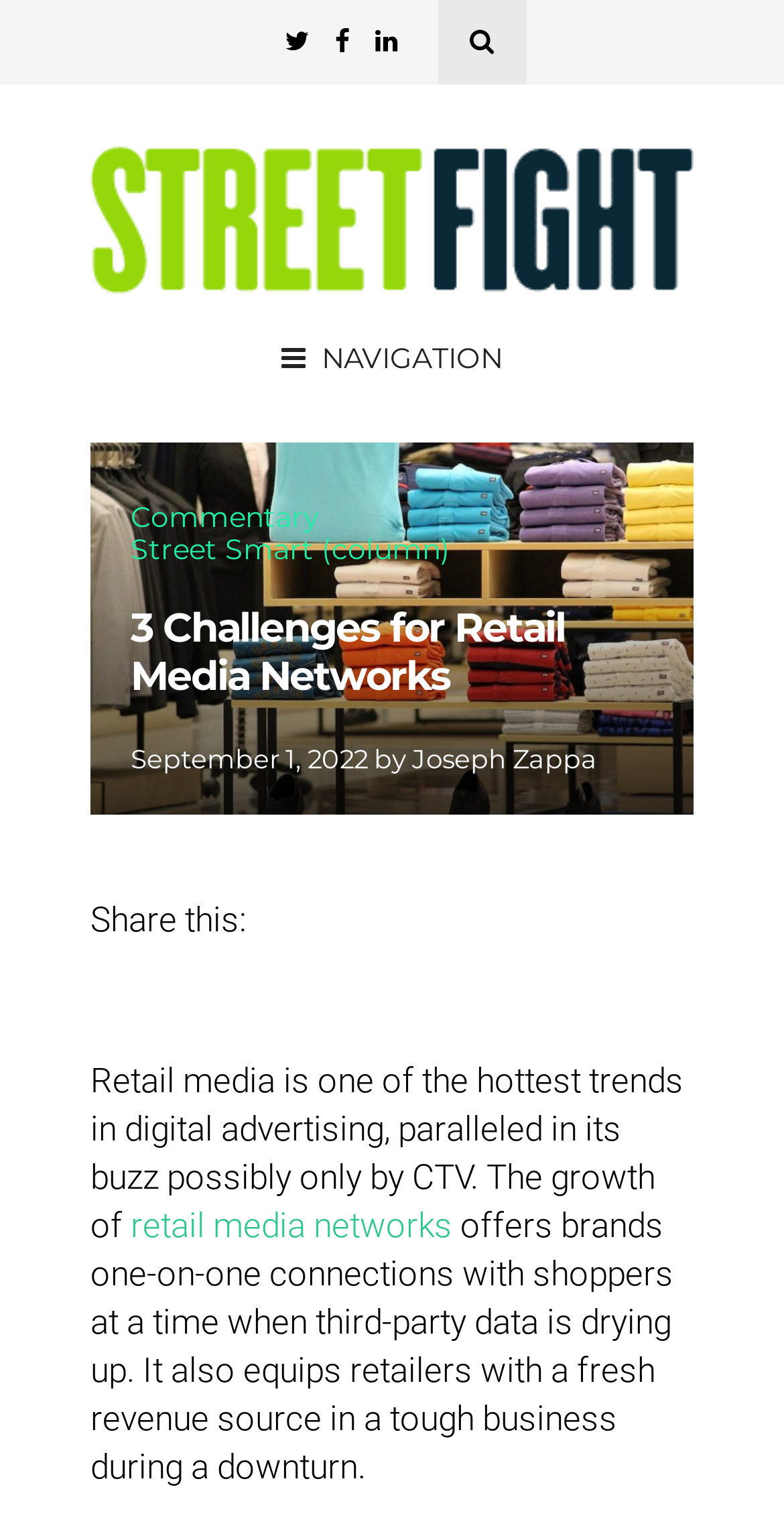Write a detailed summary of the webpage, including text, images, and layout.

The webpage appears to be an article page with a focus on retail media networks. At the top, there are three icons, likely representing social media links, positioned horizontally and centered. Below these icons, the website's logo, "Street Fight", is displayed prominently, taking up most of the width of the page.

To the right of the logo, there is a navigation section with a dropdown menu and a "NAVIGATION" label. Below this section, there are three links: "Commentary", "Street Smart (column)", and a heading that reads "3 Challenges for Retail Media Networks", which is likely the title of the article.

The article's metadata is displayed below the title, including the publication date, "September 1, 2022", and the author's name, "Joseph Zappa". A "Share this:" label is positioned above a block of text, which summarizes the article's content.

The main article text is divided into three paragraphs. The first paragraph discusses the growth of retail media networks and their benefits for brands and retailers. The second paragraph is not provided, but it likely continues the discussion on retail media networks. The third paragraph highlights the challenges that retailers face in navigating the retail media tech stack.

Throughout the page, there are several links, including one to the article's author and another to the term "retail media networks". The overall layout is organized, with clear headings and concise text, making it easy to follow the article's content.